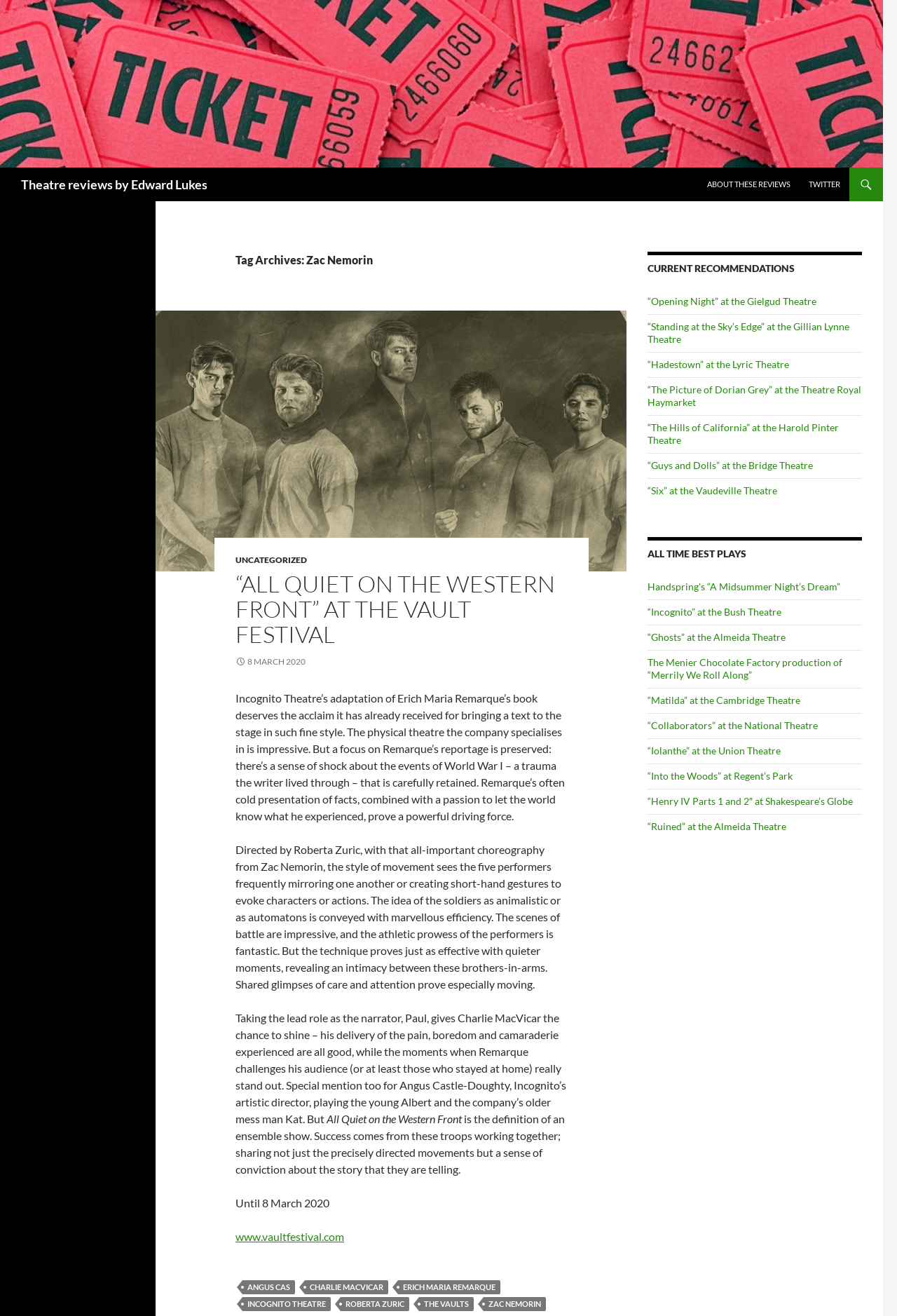Could you highlight the region that needs to be clicked to execute the instruction: "Read the review of 'All Quiet on the Western Front'"?

[0.262, 0.434, 0.633, 0.492]